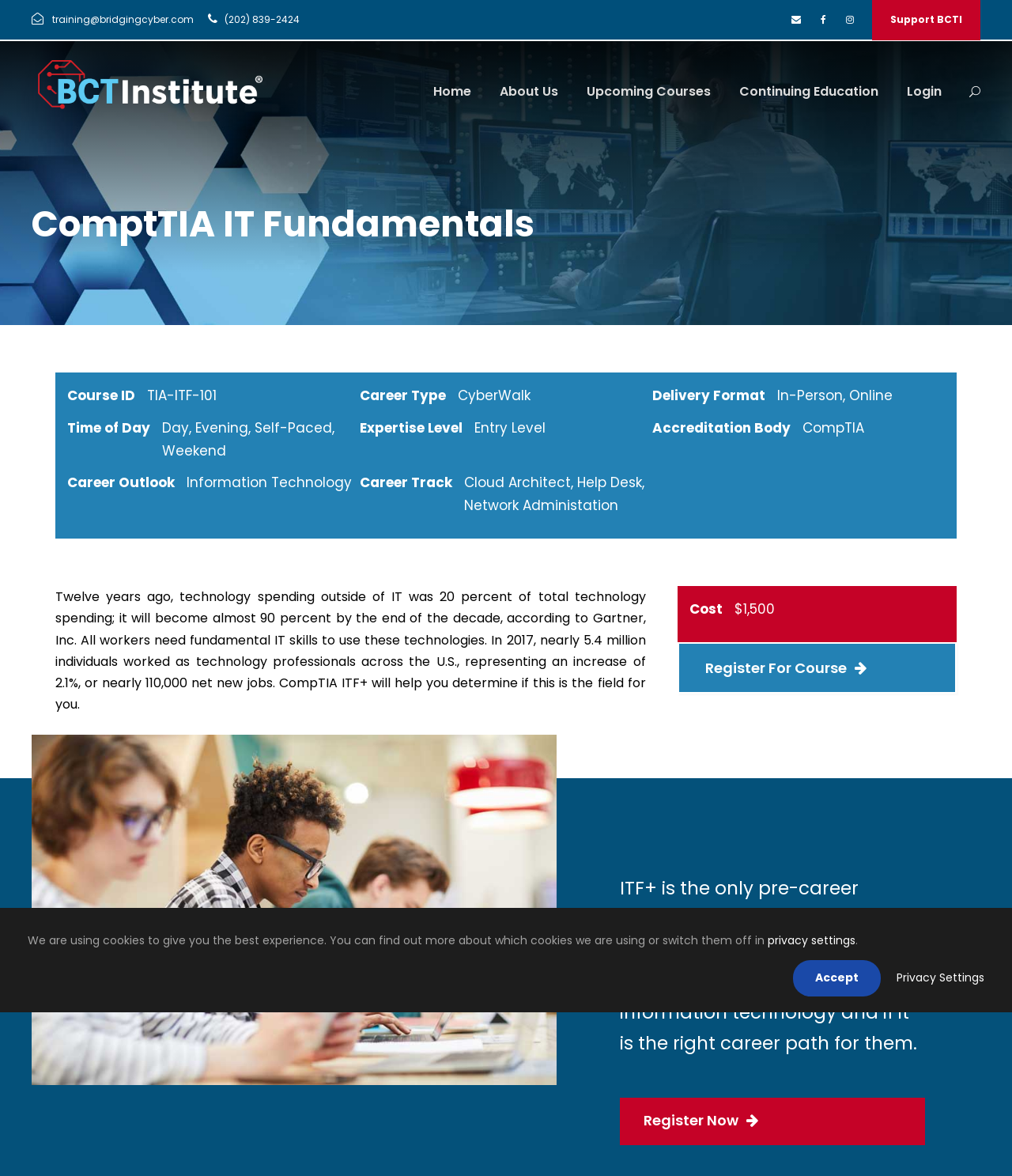Find the bounding box coordinates of the element to click in order to complete the given instruction: "Click the Support BCTI link."

[0.862, 0.0, 0.969, 0.035]